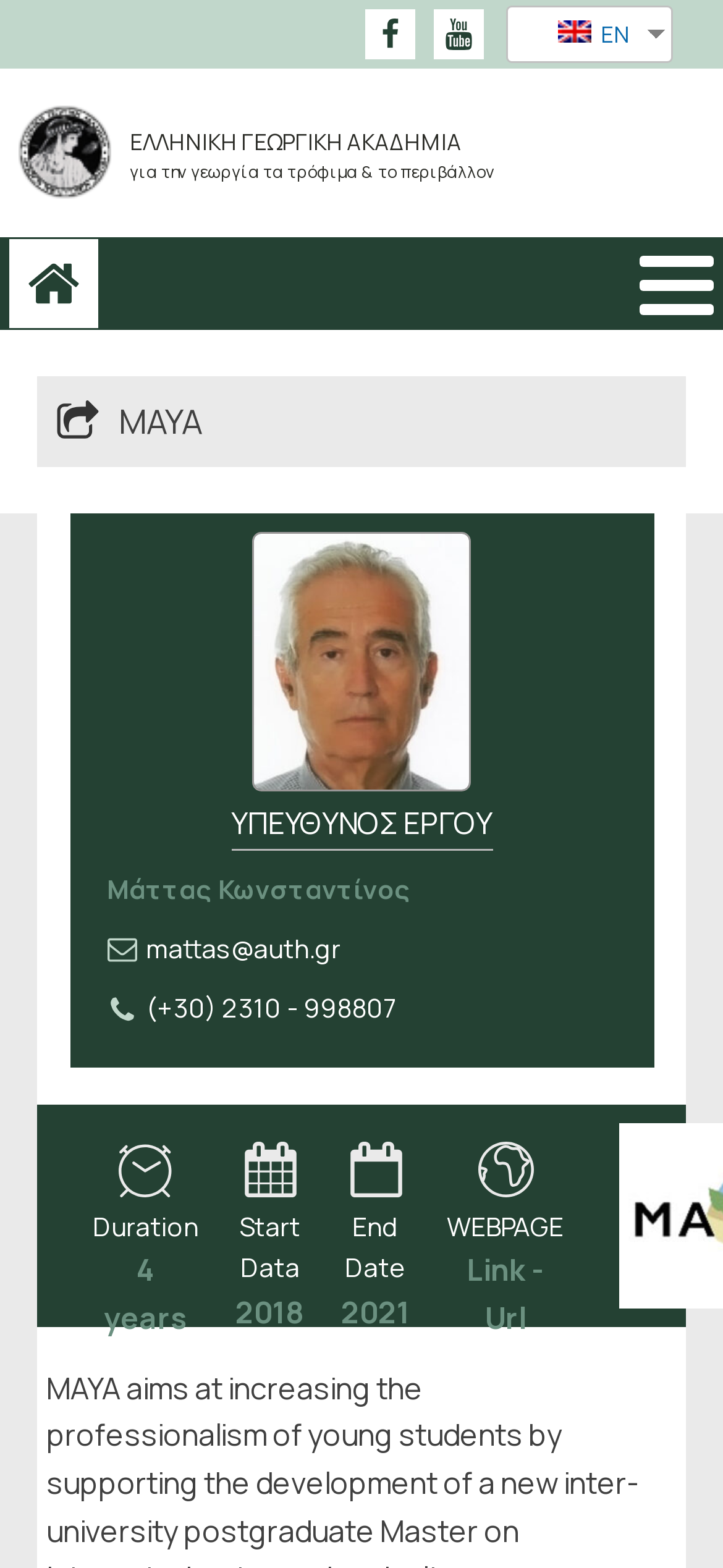Answer the question below using just one word or a short phrase: 
What is the language of the webpage?

EN